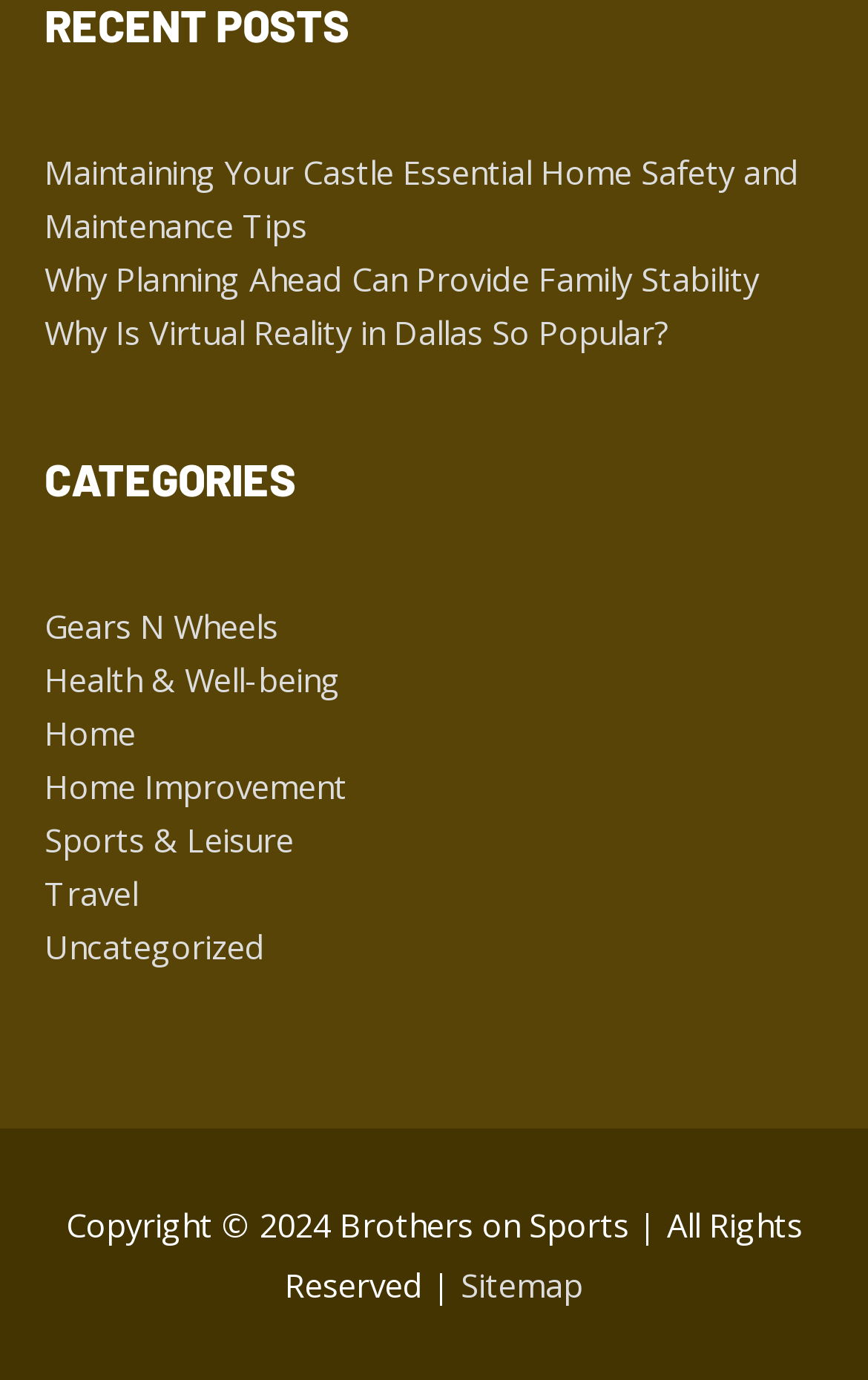What is the category of 'Gears N Wheels'?
Please respond to the question with a detailed and well-explained answer.

By examining the categories section, I found that 'Gears N Wheels' is listed under the 'Uncategorized' category.